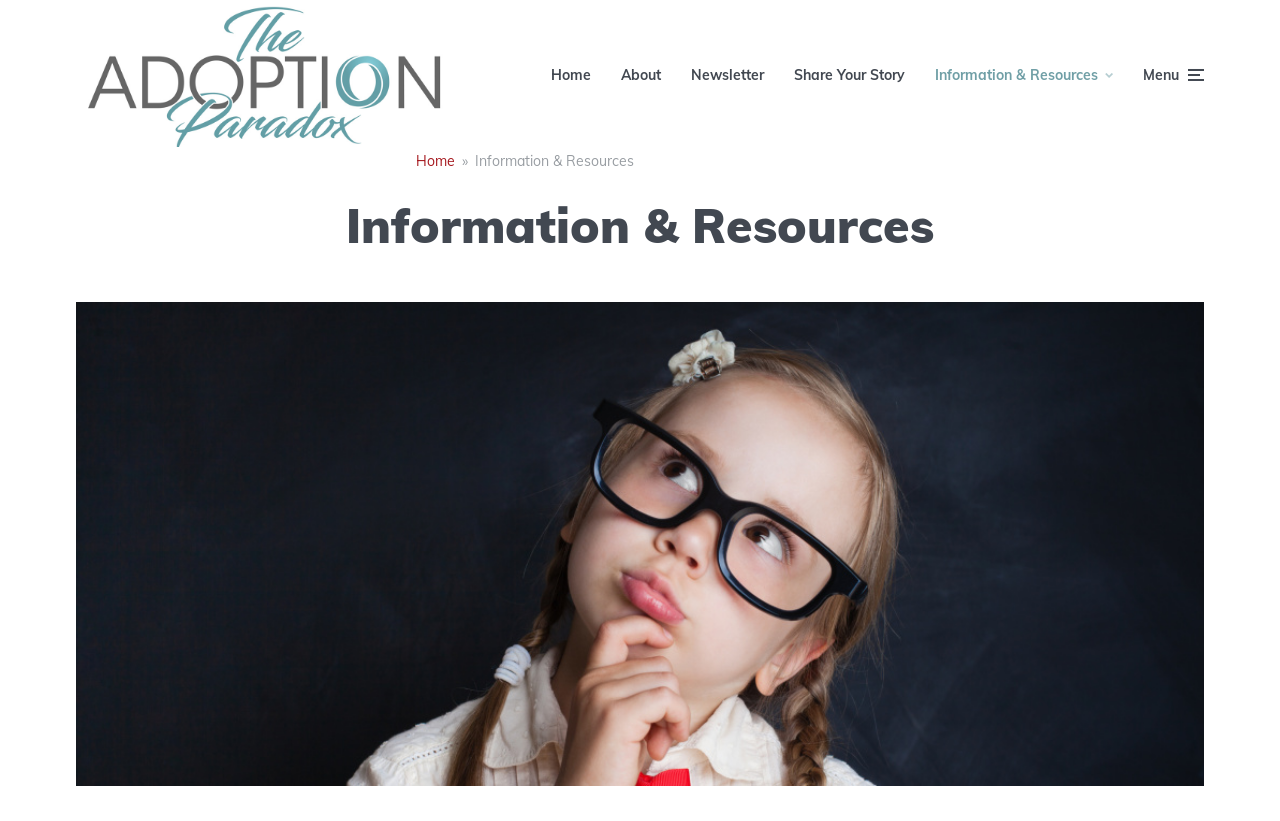Generate the main heading text from the webpage.

Information & Resources